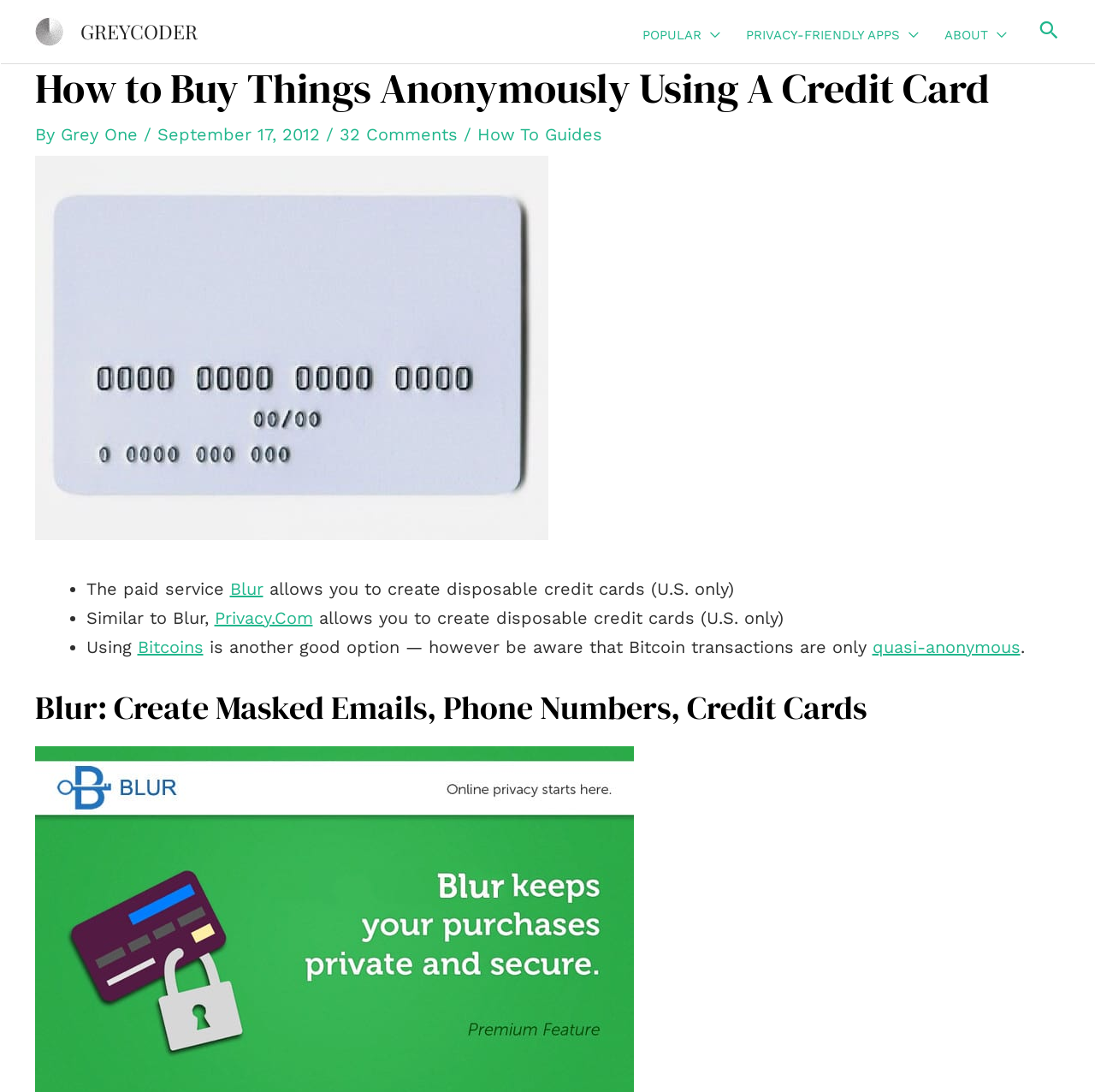How can law enforcement track down the card user?
Utilize the image to construct a detailed and well-explained answer.

According to Bob's comment, law enforcement can track down the card user by accessing the store's video surveillance records, as indicated by the text 'They can tell what time you purchased the card. They can use the stores video surveillance to see you.'